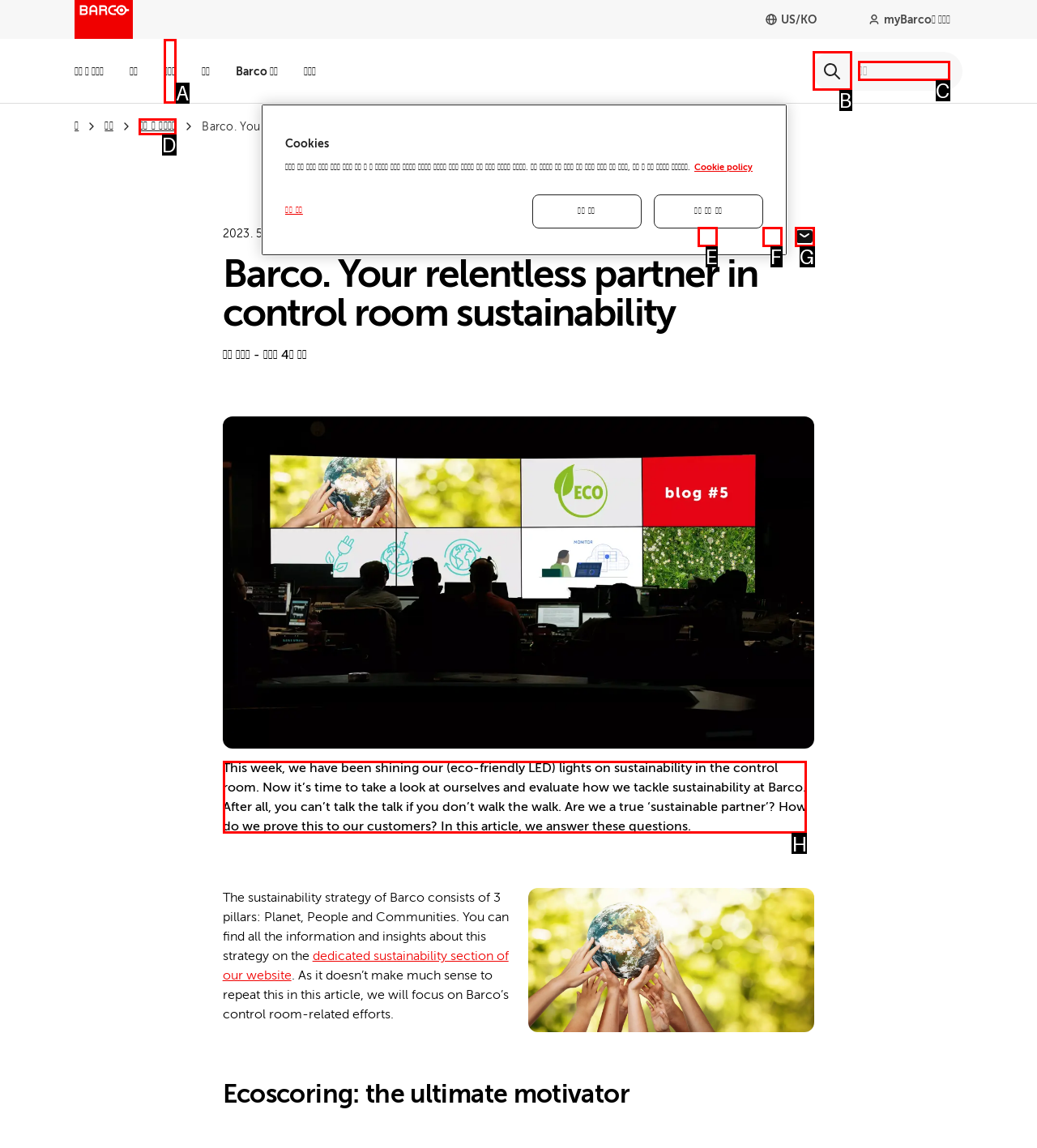Determine the right option to click to perform this task: Read the article about sustainability
Answer with the correct letter from the given choices directly.

H